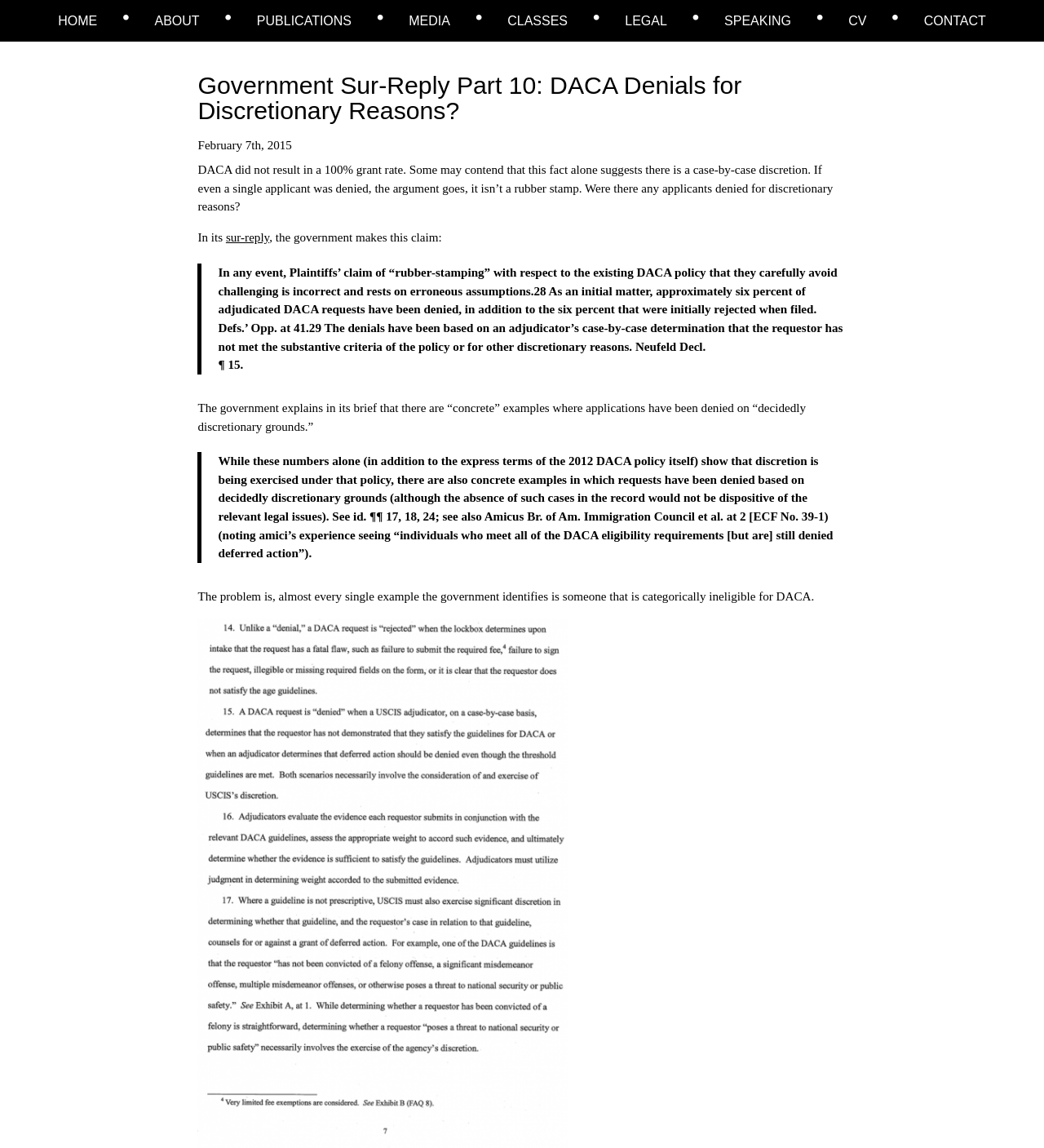Describe the webpage in detail, including text, images, and layout.

This webpage is a blog site for lawyer Josh Blackman, with a focus on a specific article titled "Government Sur-Reply Part 10: DACA Denials for Discretionary Reasons?" The top section of the page features a navigation menu with 9 links: "HOME", "ABOUT", "PUBLICATIONS", "MEDIA", "CLASSES", "LEGAL", "SPEAKING", "CV", and "CONTACT", arranged horizontally from left to right.

Below the navigation menu, the article's title is displayed prominently, followed by a link to the same article. The article's publication date, "February 7th, 2015", is shown below the title. The main content of the article is divided into several paragraphs, with some sections highlighted in blockquotes.

The article discusses the topic of DACA denials for discretionary reasons, with the author presenting arguments and counterarguments. There are several links within the article, including one to a "sur-reply" document. The text is dense and features many specific details, including statistics and references to legal documents.

Throughout the article, there are 14 static text elements, 9 links, and 2 blockquotes, which provide additional context and information to support the author's arguments. Overall, the webpage is a detailed and informative article on a specific legal topic, with a clear structure and organization.